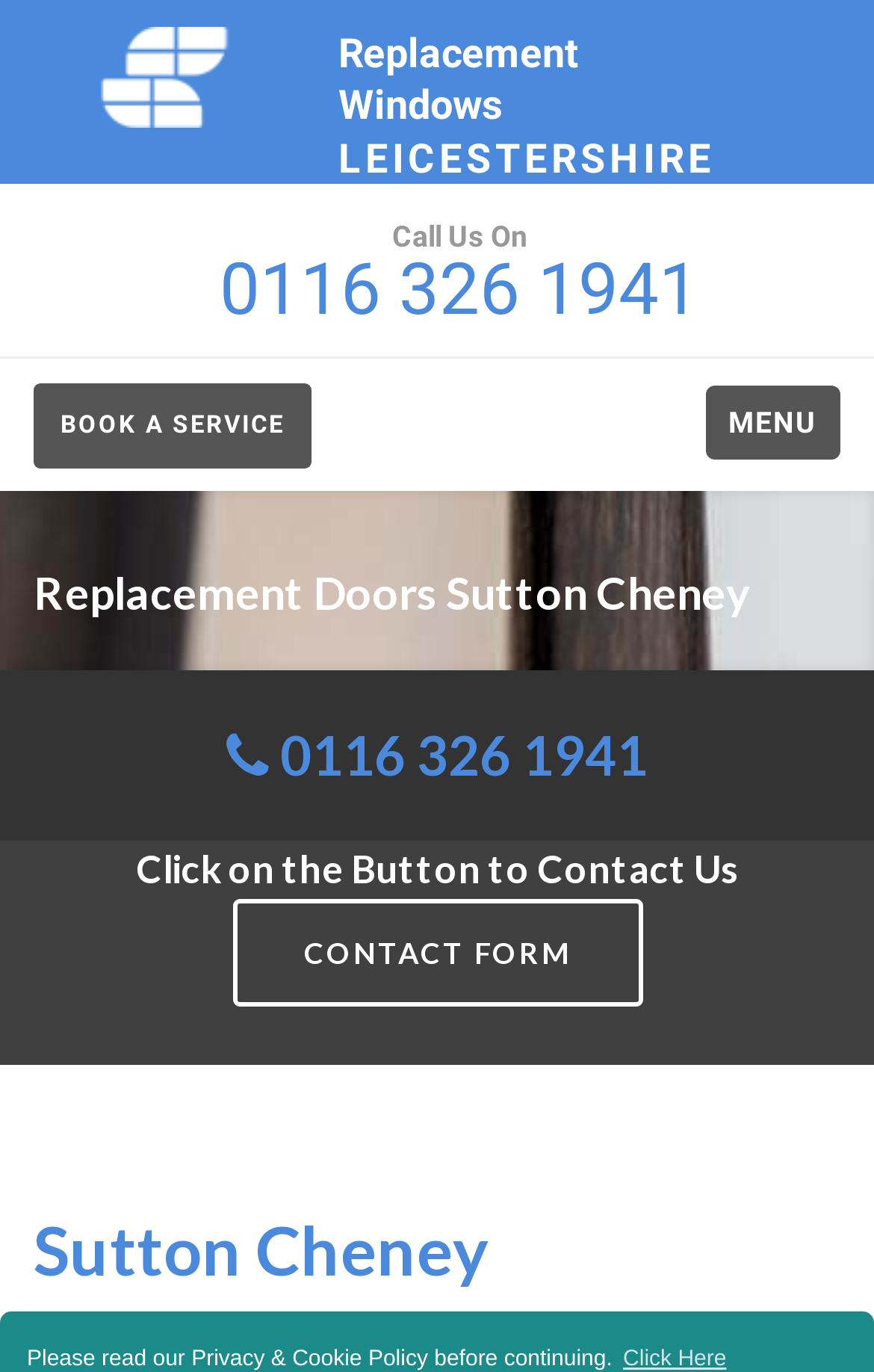Given the element description, predict the bounding box coordinates in the format (top-left x, top-left y, bottom-right x, bottom-right y). Make sure all values are between 0 and 1. Here is the element description: Menu

[0.808, 0.281, 0.962, 0.335]